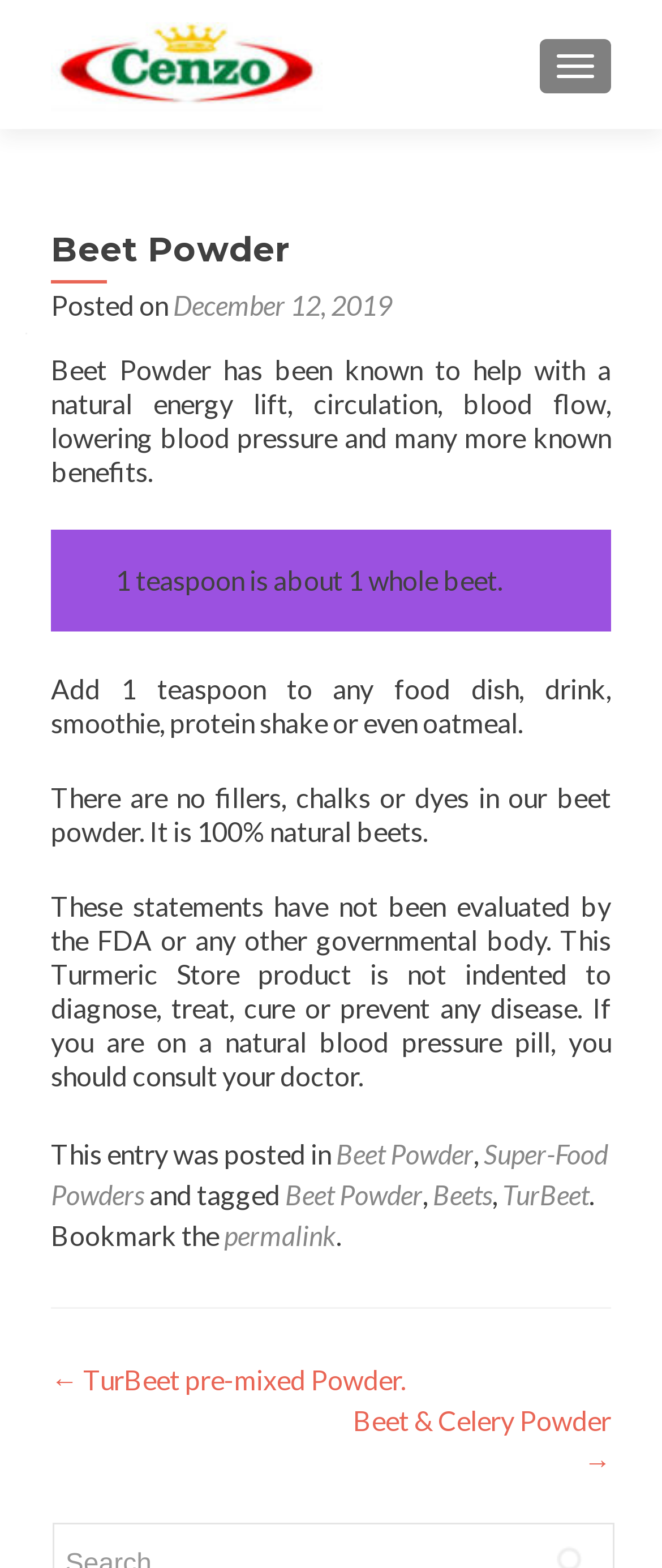Locate the bounding box coordinates of the element I should click to achieve the following instruction: "Click the toggle navigation button".

[0.815, 0.025, 0.923, 0.06]